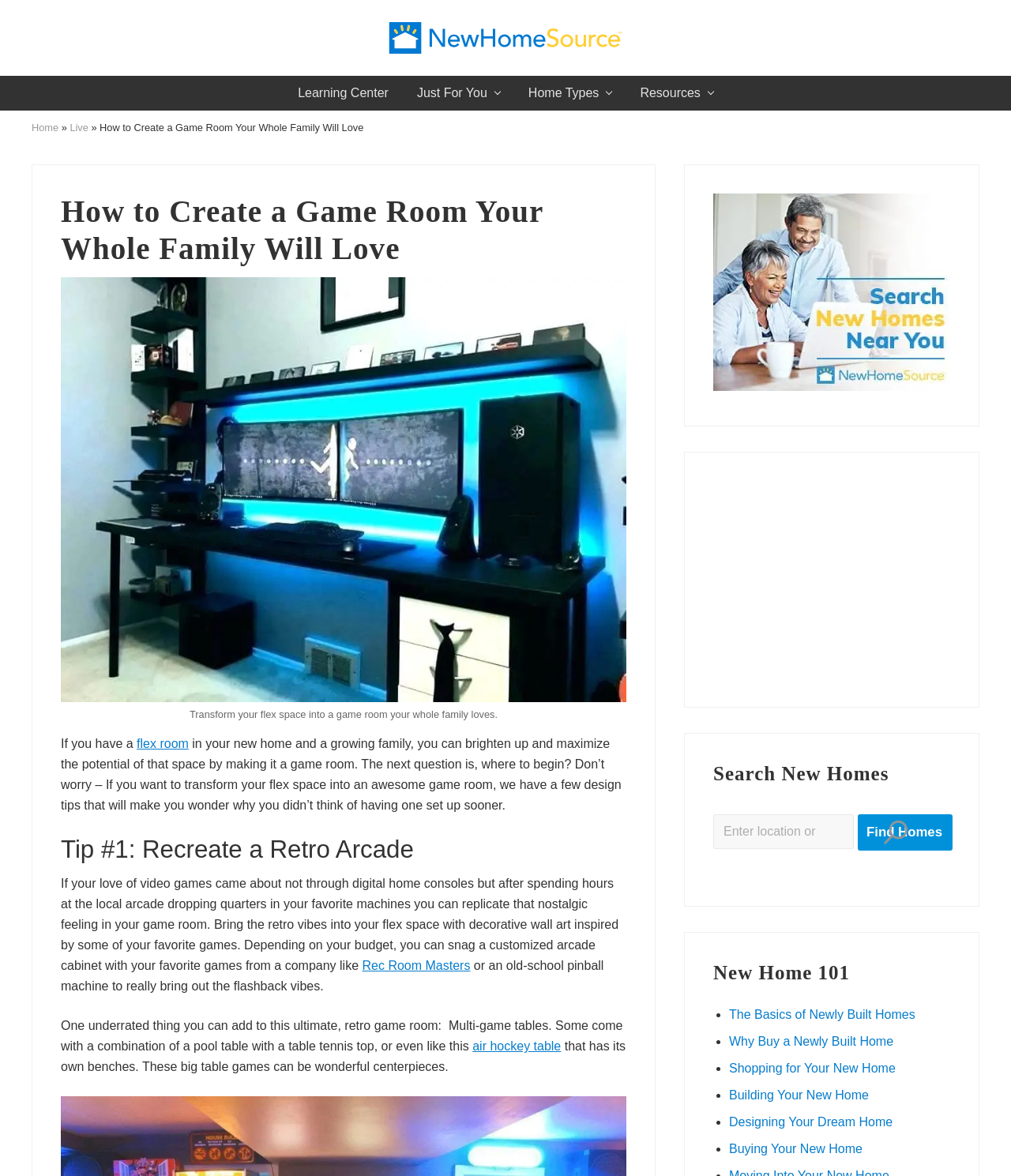What is the name of the company mentioned in the webpage?
Please answer the question with a single word or phrase, referencing the image.

Rec Room Masters